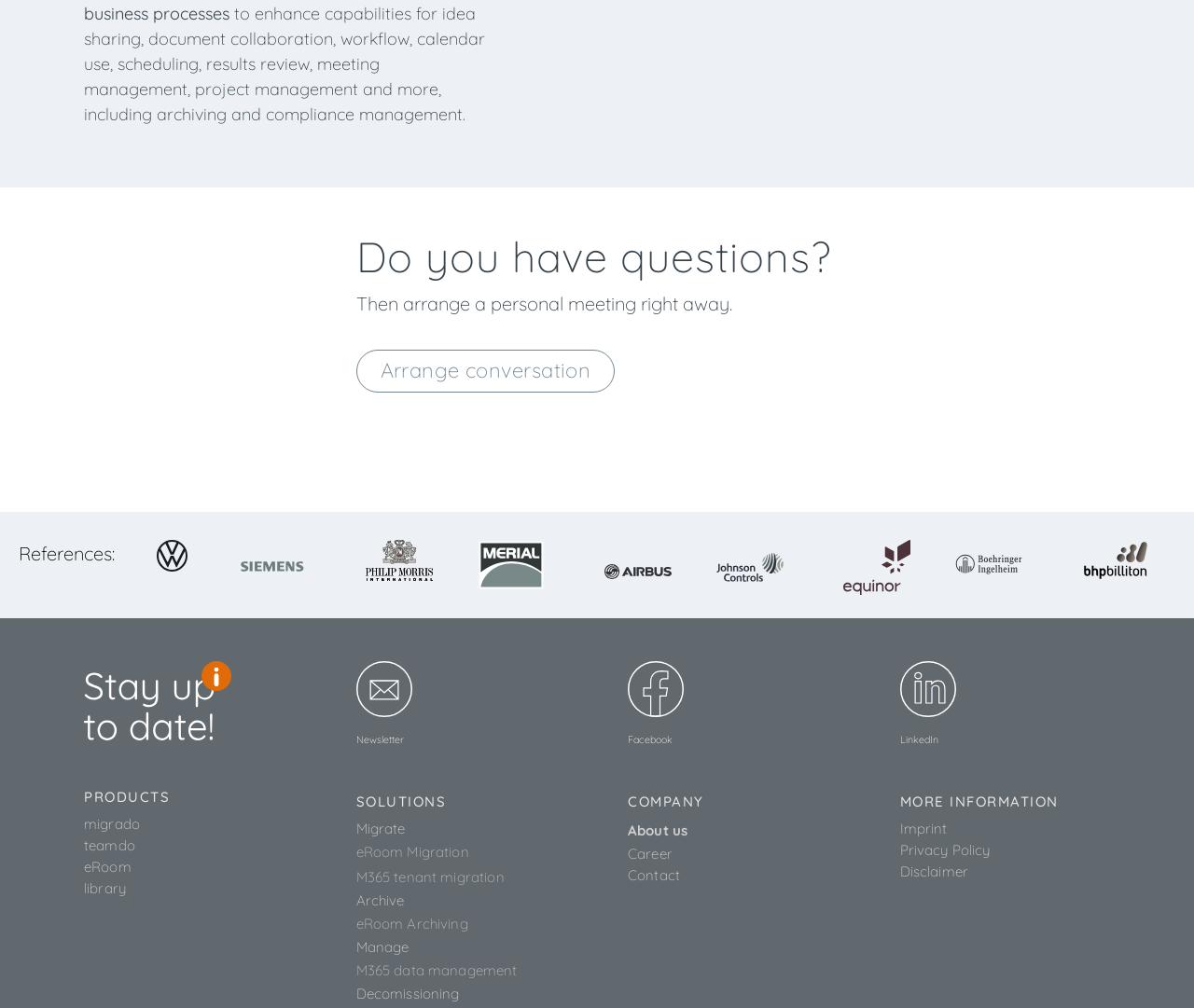Please determine the bounding box coordinates of the element's region to click in order to carry out the following instruction: "Follow on Facebook". The coordinates should be four float numbers between 0 and 1, i.e., [left, top, right, bottom].

[0.526, 0.727, 0.563, 0.74]